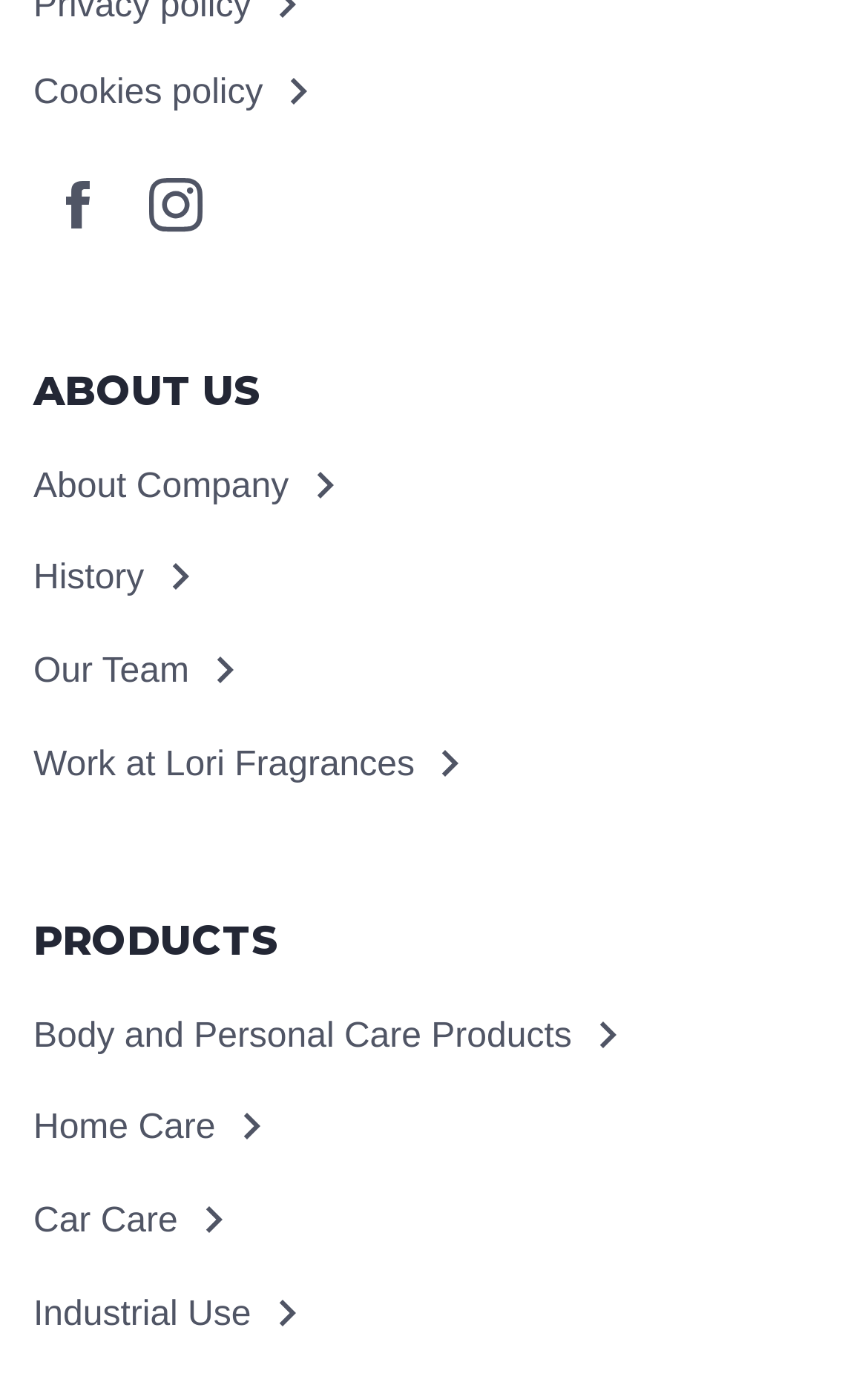Based on what you see in the screenshot, provide a thorough answer to this question: What is the text of the second heading on the webpage?

I found the second heading element with ID 132, which has the text 'PRODUCTS'.